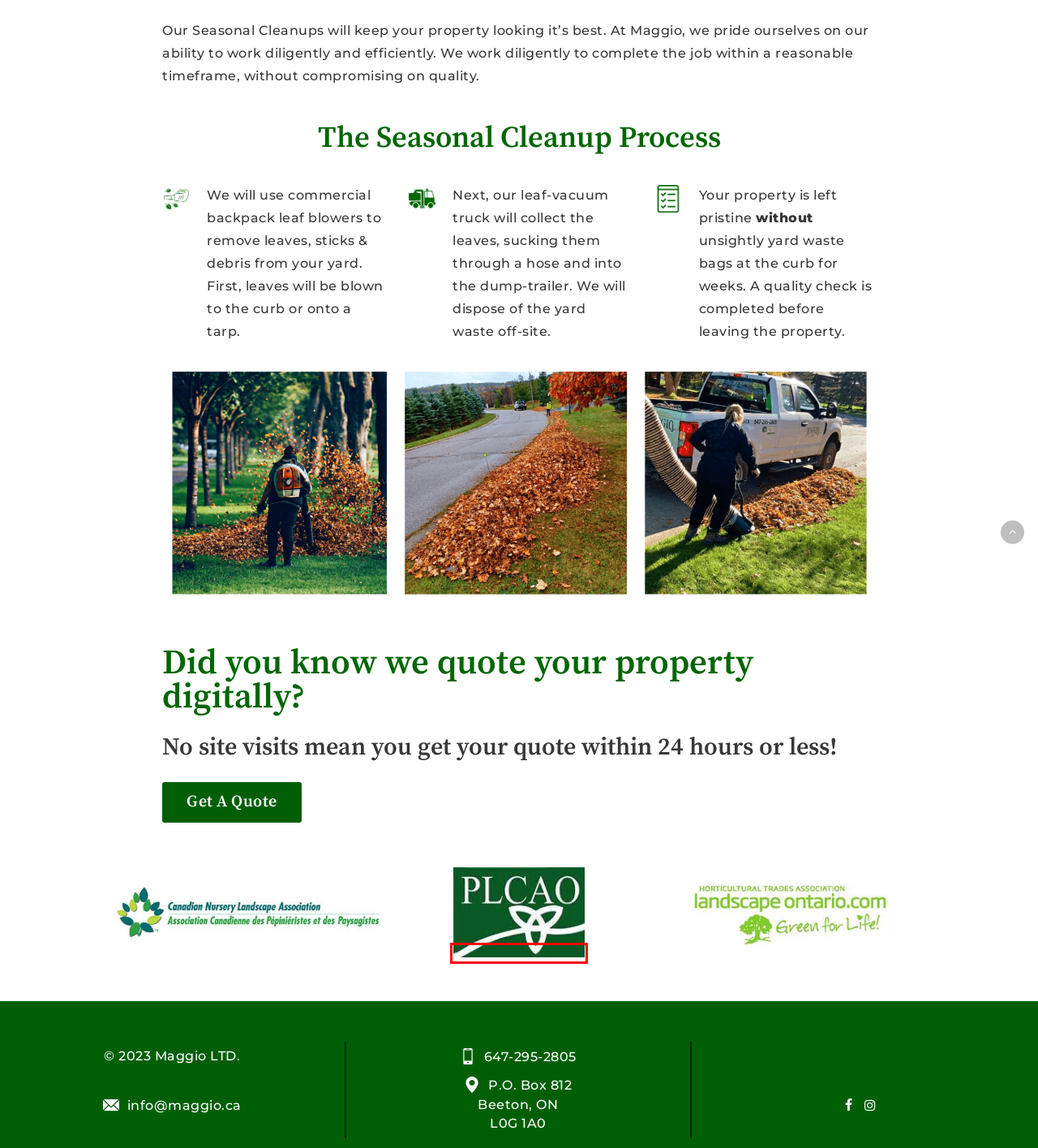Given a screenshot of a webpage with a red bounding box highlighting a UI element, determine which webpage description best matches the new webpage that appears after clicking the highlighted element. Here are the candidates:
A. Aeration | Maggio LTD.
B. Landscape Ontario Horticultural Trades Association - 
				Landscape Ontario
C. Grub Control | Maggio LTD.
D. Maggio LTD. | We Treat Your Lawn Like It's Our Own
E. The Resource for Landscape… | Canadian Nursery Landscape Association
F. Grass Cutting | Maggio LTD.
G. Get A Quote | Maggio LTD.
H. Professional Lawn Care Association of Ontario

H